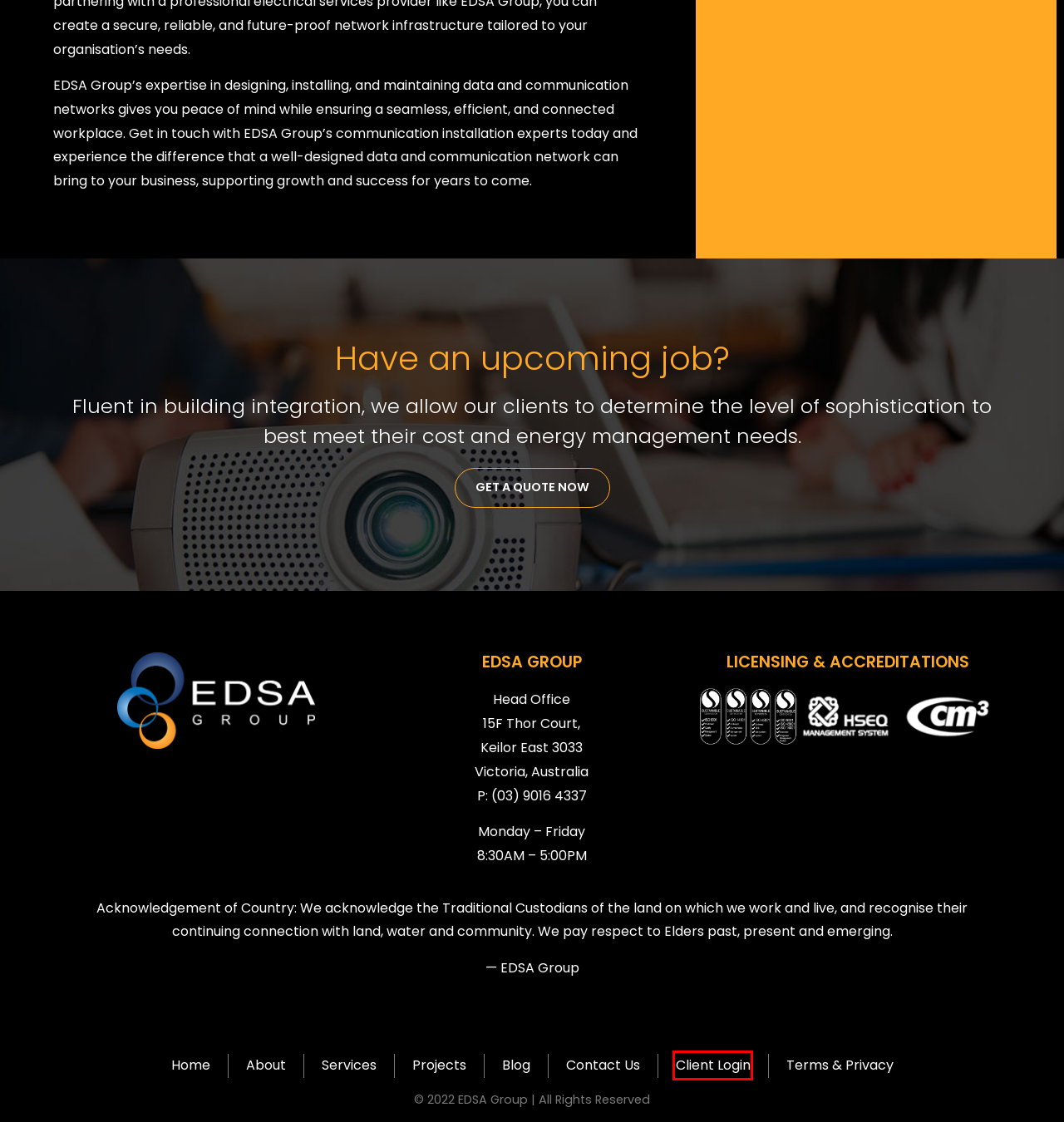Provided is a screenshot of a webpage with a red bounding box around an element. Select the most accurate webpage description for the page that appears after clicking the highlighted element. Here are the candidates:
A. simPRO Login
B. Electrical & Communications Solutions Provider | EDSA Group
C. Data Cabling Melbourne | Data Cable Installation in Melbourne
D. Have an Upcoming Job? | It Cabling Services | EDSA Group
E. We are EDSA Group | It Cabling Services | EDSA Group
F. Contact Us | It Cabling Services | EDSA Group
G. Terms & Privacy | It Cabling Services | EDSA Group
H. Accreditations | It Cabling Services | EDSA Group

A